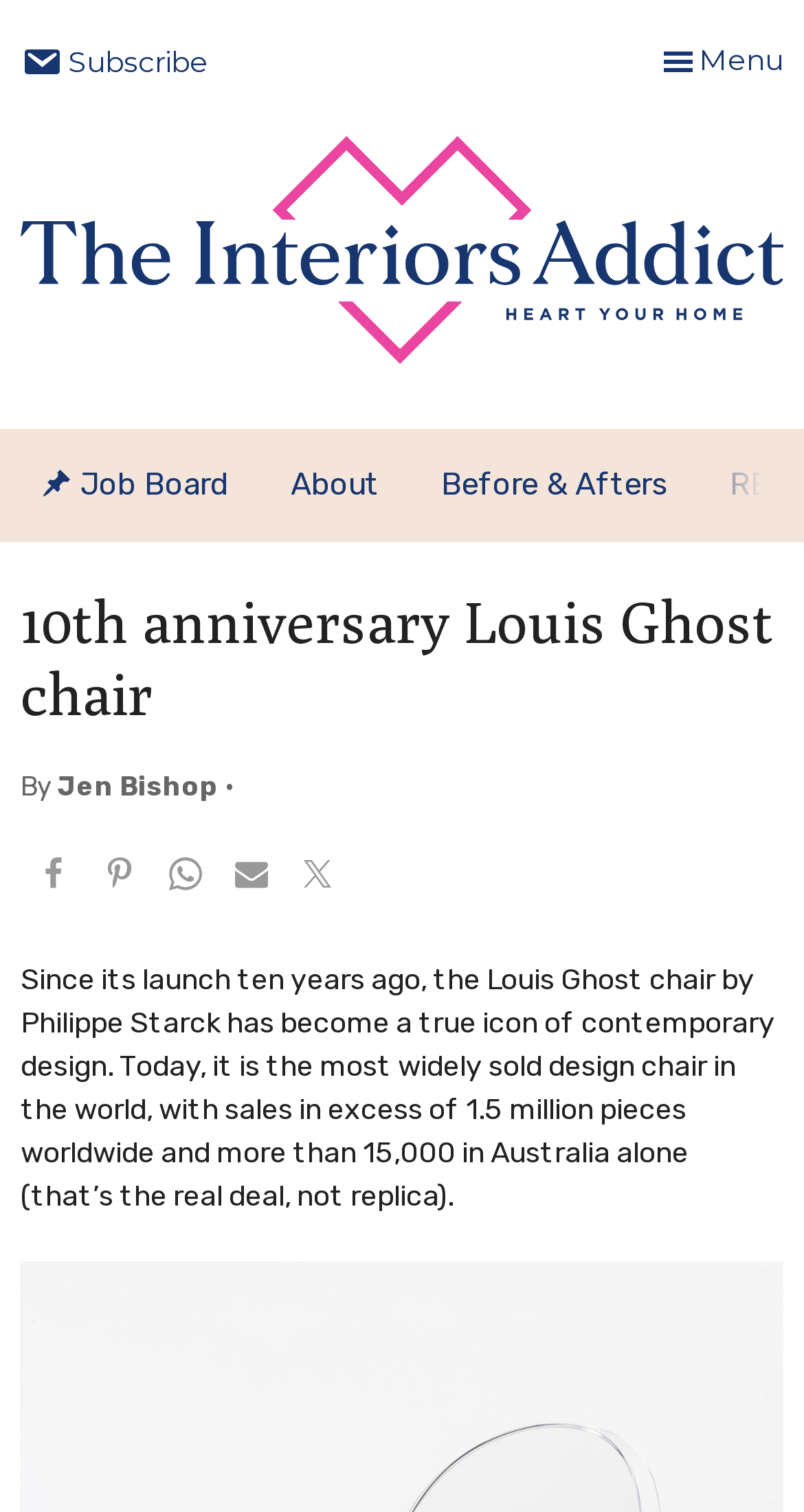Indicate the bounding box coordinates of the element that needs to be clicked to satisfy the following instruction: "Subscribe". The coordinates should be four float numbers between 0 and 1, i.e., [left, top, right, bottom].

[0.026, 0.027, 0.259, 0.056]